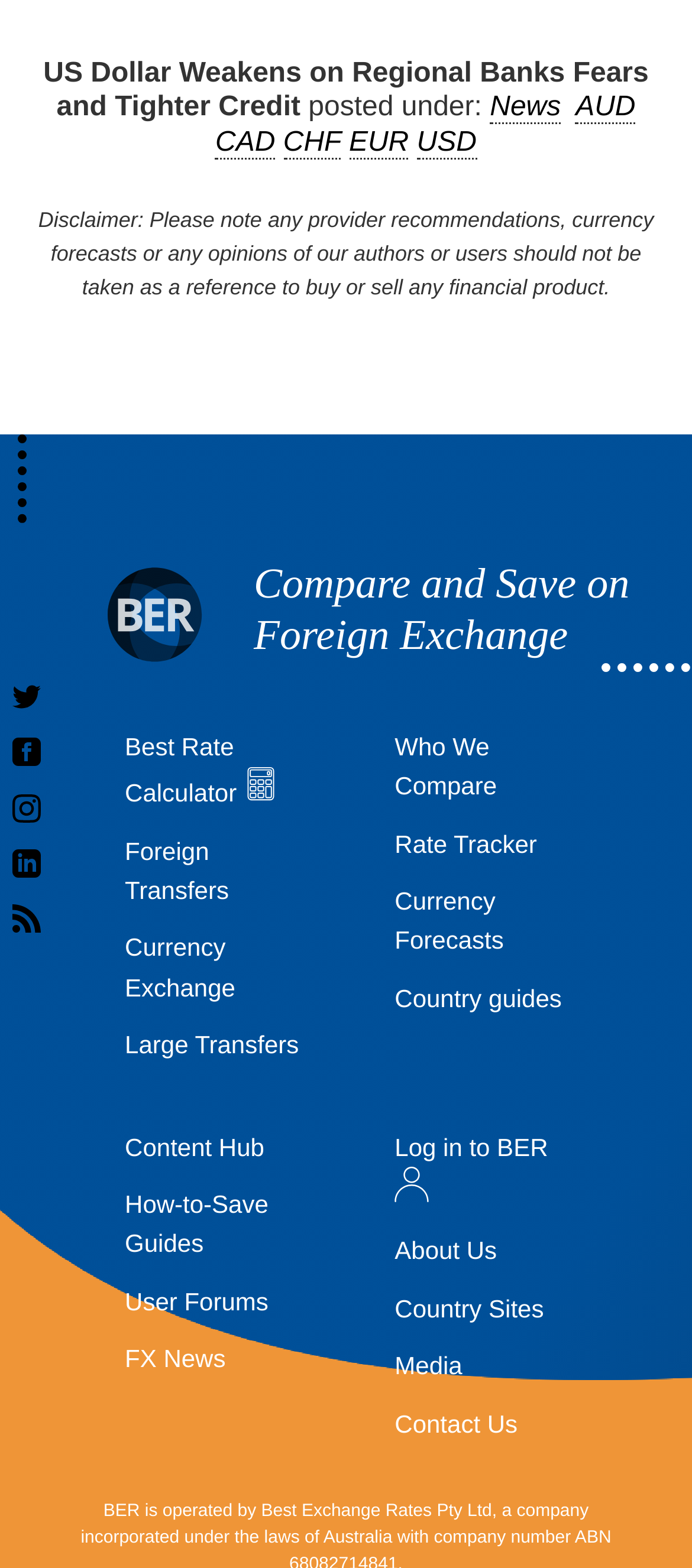Identify the bounding box coordinates of the part that should be clicked to carry out this instruction: "Click on the 'Contact Us' link".

[0.57, 0.899, 0.748, 0.917]